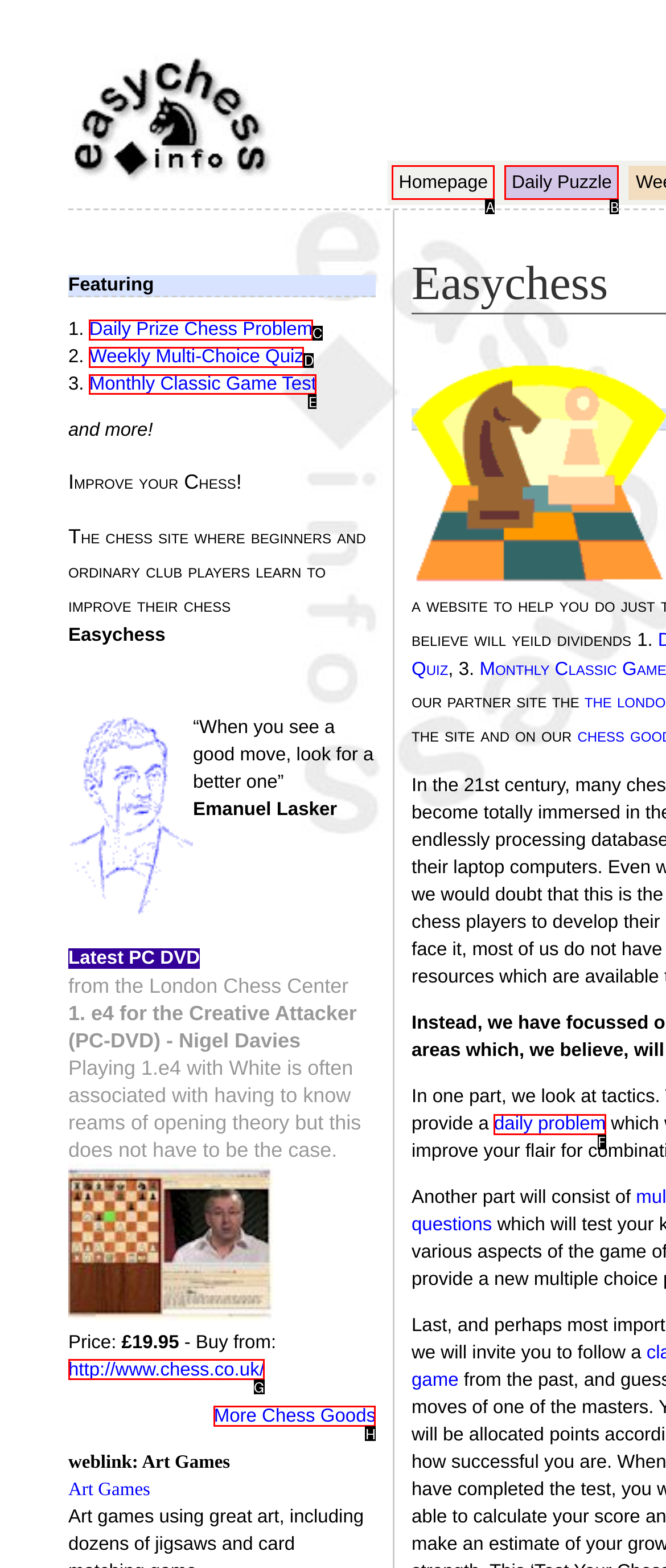Identify the correct HTML element to click to accomplish this task: Buy from 'http://www.chess.co.uk/'
Respond with the letter corresponding to the correct choice.

G